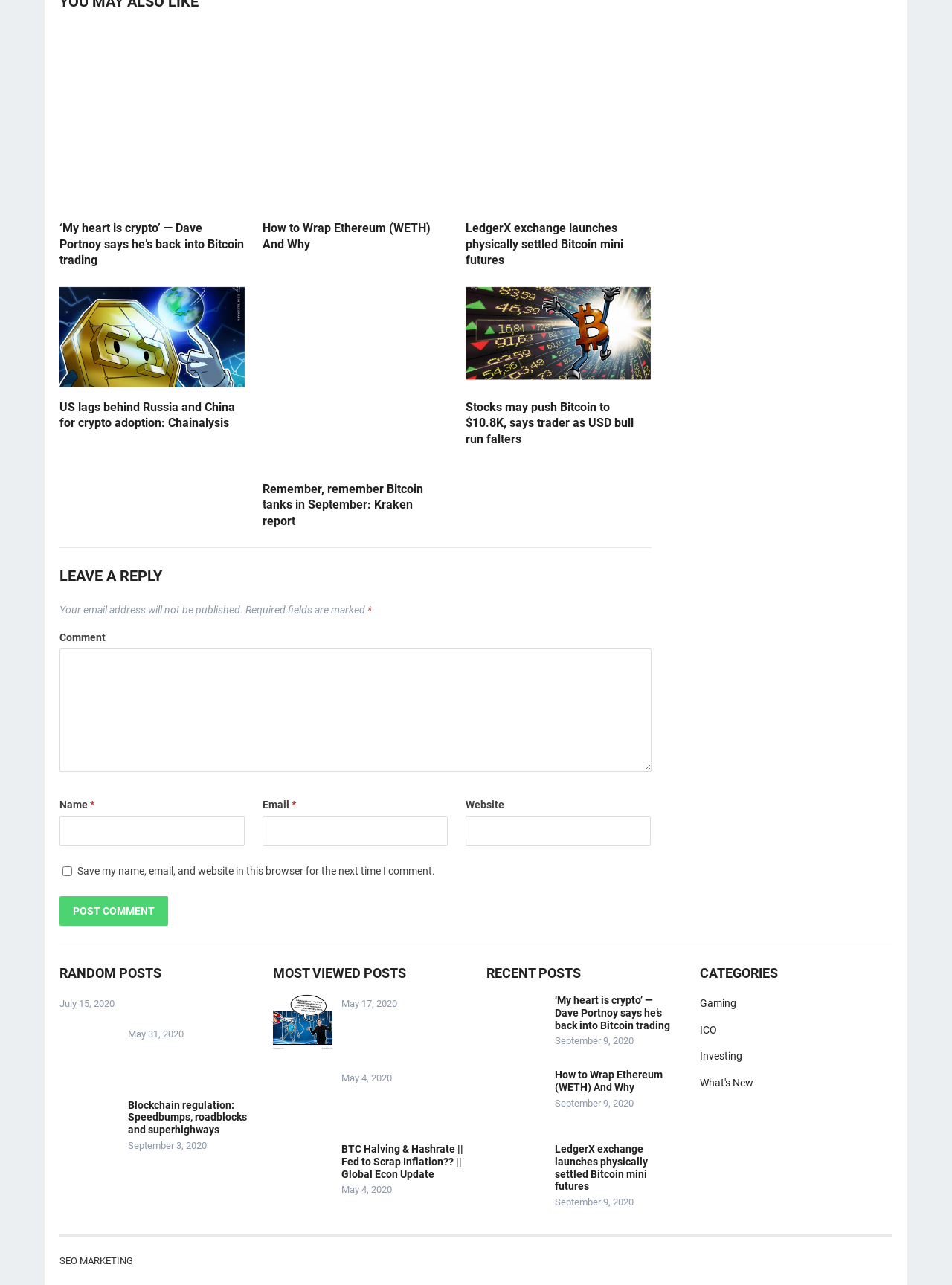Find the bounding box coordinates of the element to click in order to complete this instruction: "Click on the 'How to Wrap Ethereum (WETH) And Why' link". The bounding box coordinates must be four float numbers between 0 and 1, denoted as [left, top, right, bottom].

[0.276, 0.172, 0.452, 0.195]